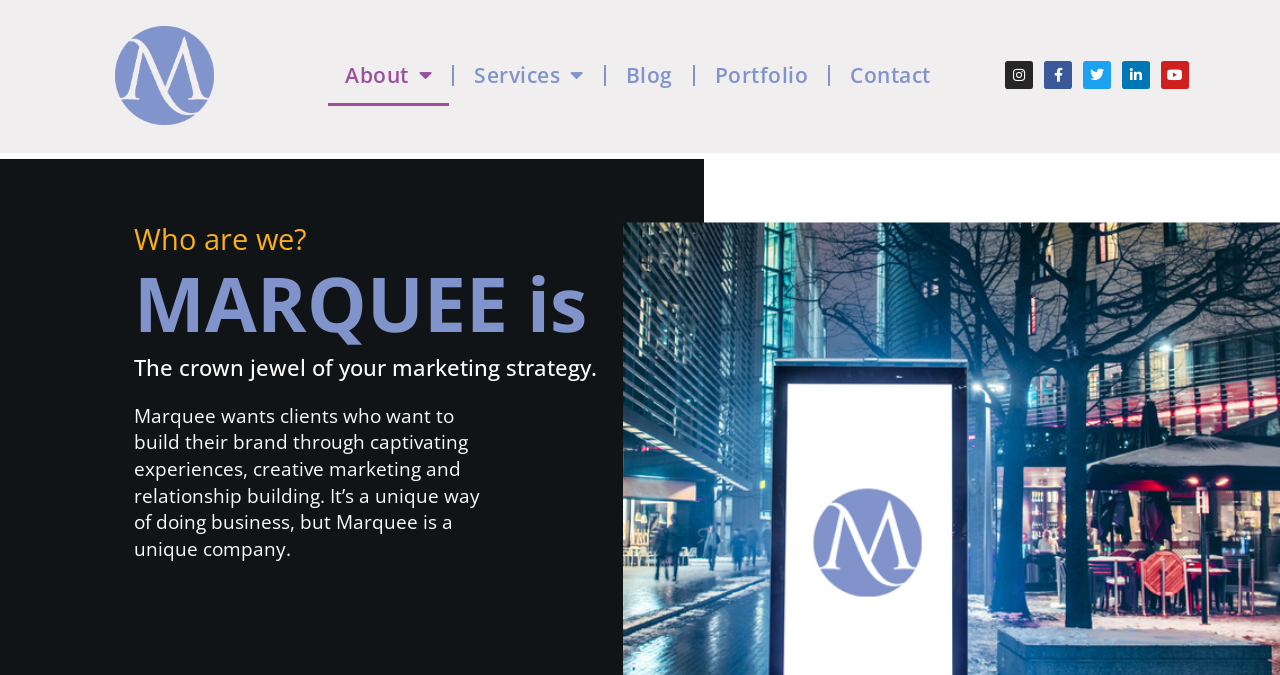What is the theme of the company?
Please provide a comprehensive answer based on the information in the image.

I inferred the theme of the company by reading the headings and the description, which mentions 'marketing strategy', 'captivating experiences', 'creative marketing', and 'relationship building', indicating that the company is related to marketing.